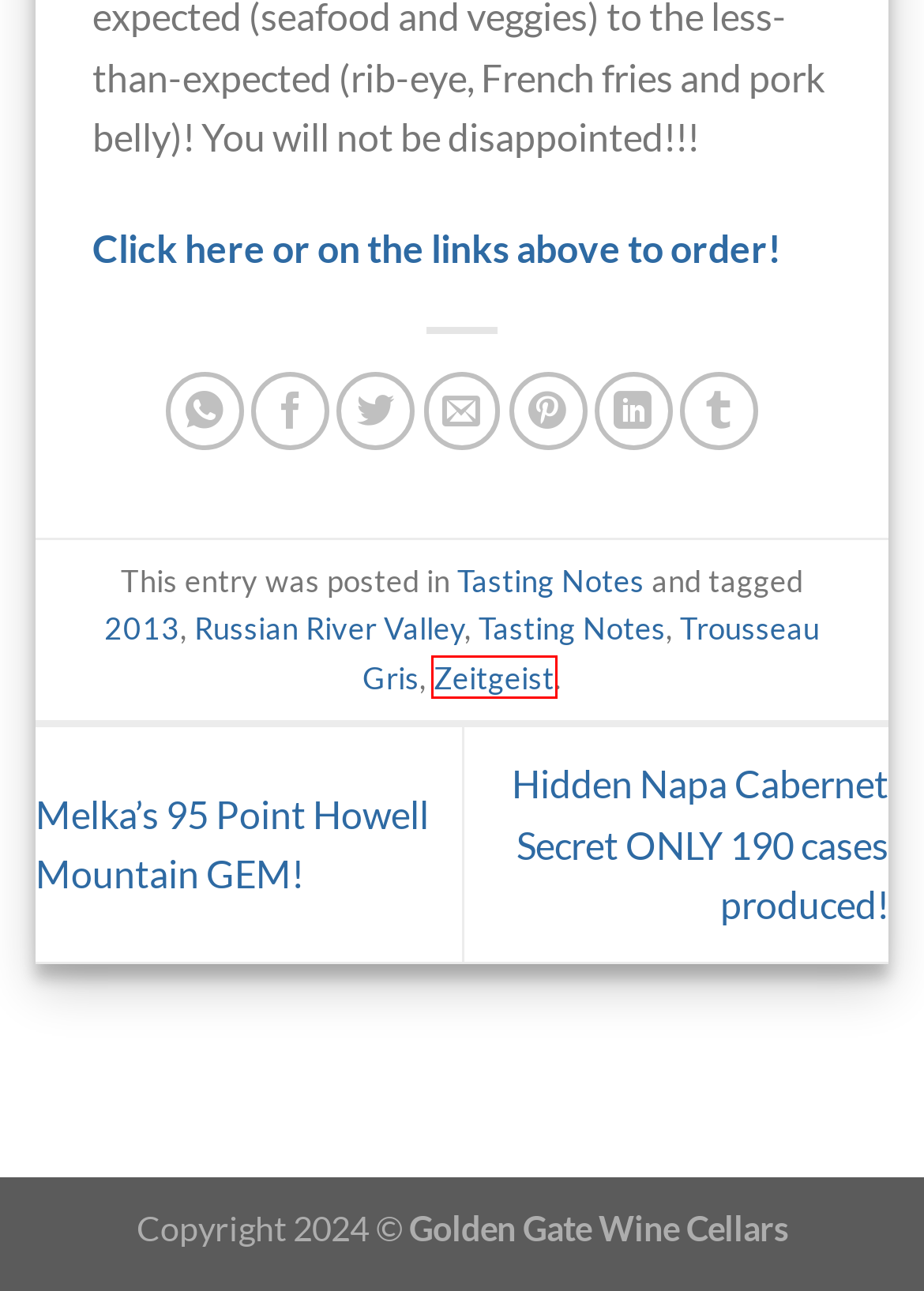You have received a screenshot of a webpage with a red bounding box indicating a UI element. Please determine the most fitting webpage description that matches the new webpage after clicking on the indicated element. The choices are:
A. Hidden Napa Cabernet Secret ONLY 190 cases produced! – Frank Melis' Wine
B. Frank Melis – Frank Melis' Wine
C. Russian River Valley – Frank Melis' Wine
D. Melka’s 95 Point Howell Mountain GEM! – Frank Melis' Wine
E. Trousseau Gris – Frank Melis' Wine
F. 2013 – Frank Melis' Wine
G. Zeitgeist – Frank Melis' Wine
H. Frank Melis' Wine – Always Drink Good Wine

G